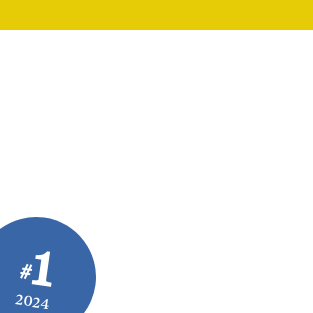Explain the scene depicted in the image, including all details.

The image showcases a visually striking graphic logo for "Bioenergy International," featuring a prominent circular design in blue. Inside this circle, the number "1" appears in white, emphasizing its significance, while the hashtag "#" is positioned above it, suggesting ranking or relevance. Below, the year "2024" is displayed, indicating the timeline associated with the content or publication. This logo encapsulates the essence of the publication, highlighting its focus on leadership and innovation in the bioenergy field as it prepares for the upcoming year. The overall design conveys a sense of authority and forward-thinking within the renewable energy sector.